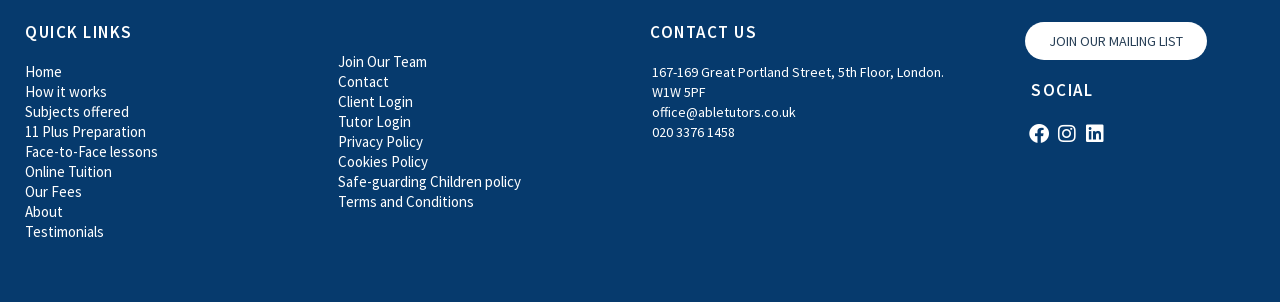Please give a one-word or short phrase response to the following question: 
What is the address of the office?

167-169 Great Portland Street, 5th Floor, London. W1W 5PF